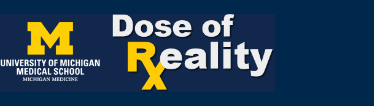Use a single word or phrase to answer the following:
What is the theme conveyed by the stylized text?

Medical theme